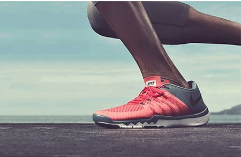What brand is the running shoe?
Using the image, elaborate on the answer with as much detail as possible.

The caption specifically mentions that the running shoe is a Nike model, highlighting its technological design and modern aesthetics.